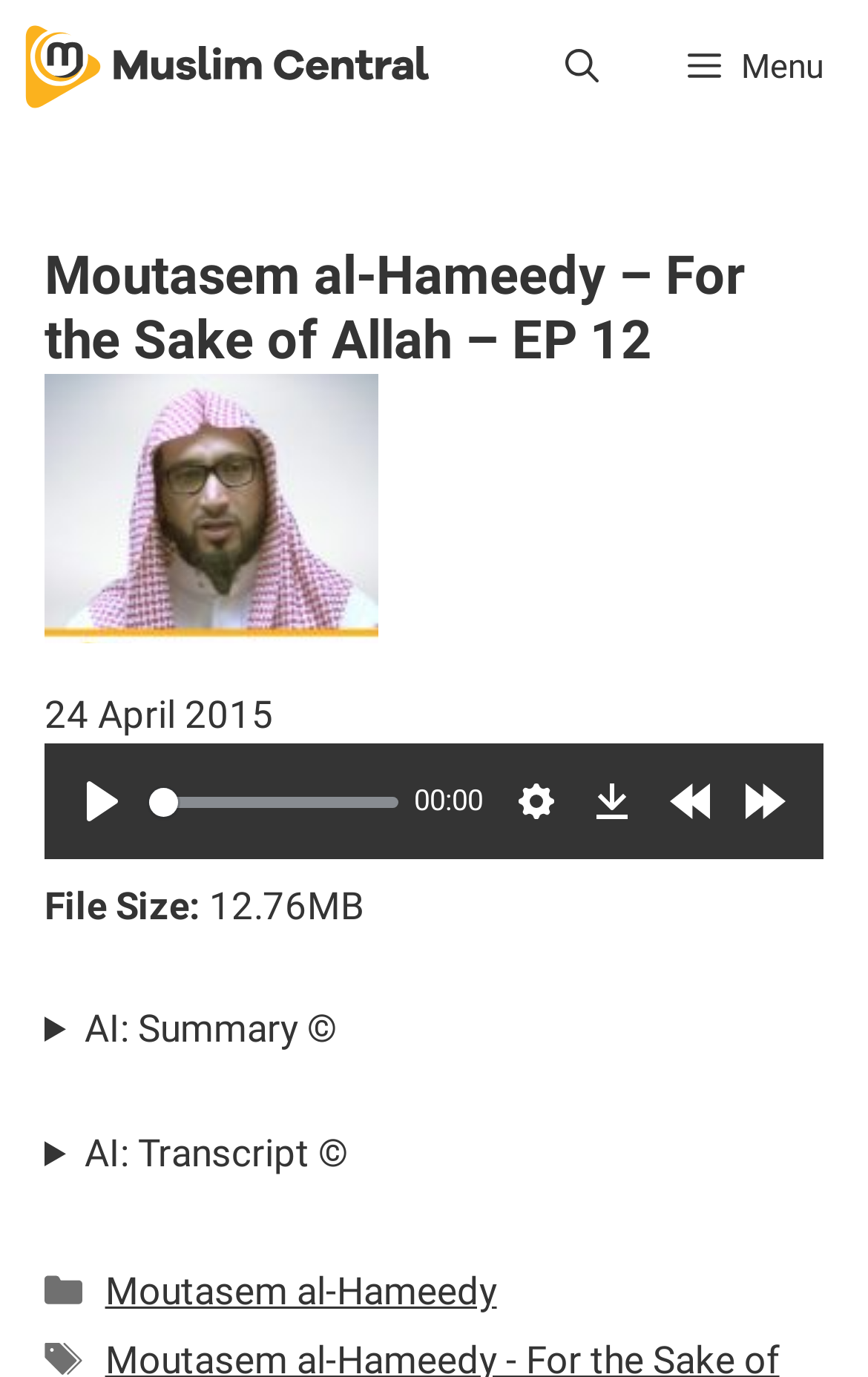What is the date of the audio lecture?
From the image, respond with a single word or phrase.

24 April 2015